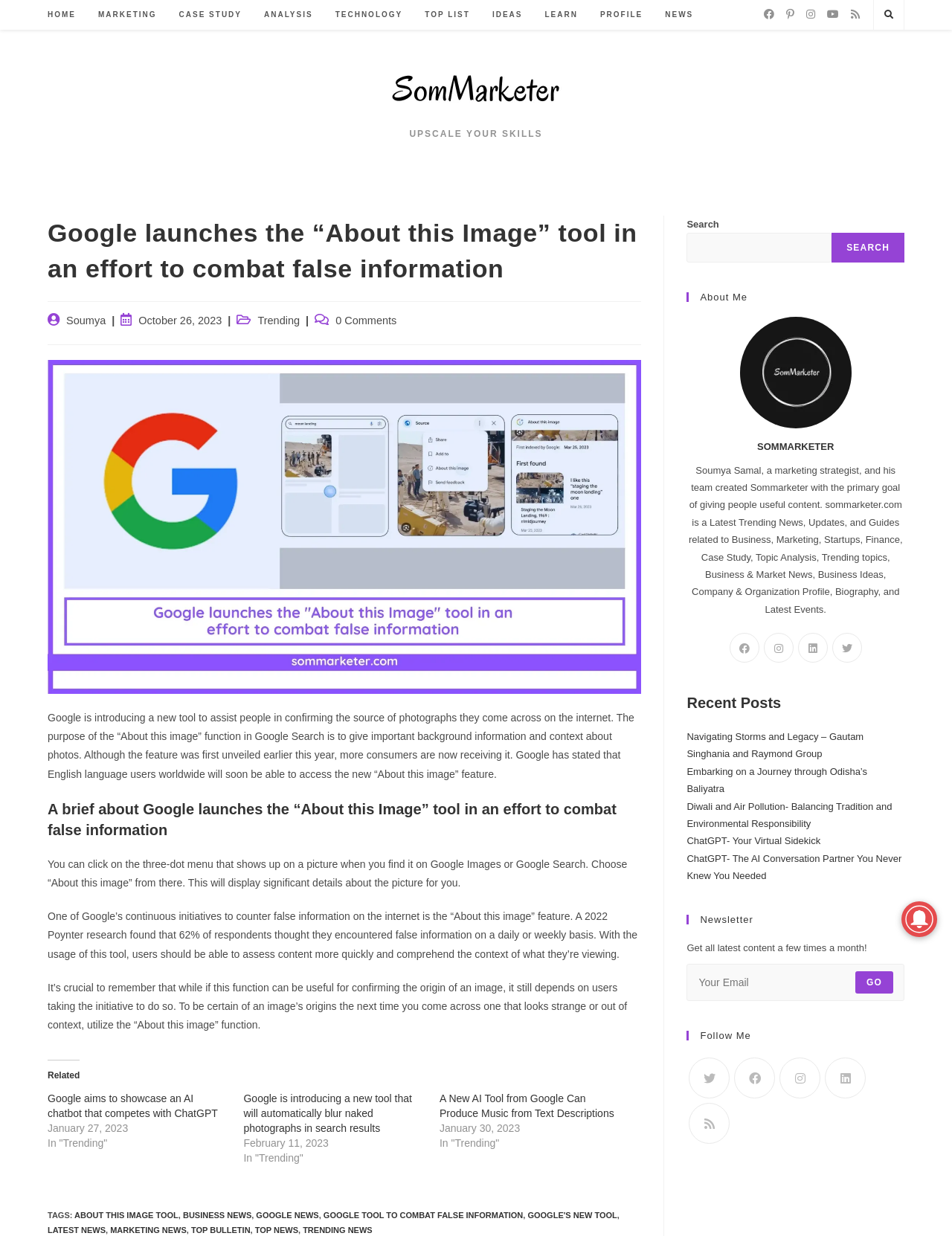Determine the bounding box of the UI component based on this description: "parent_node: SEARCH name="s"". The bounding box coordinates should be four float values between 0 and 1, i.e., [left, top, right, bottom].

[0.721, 0.189, 0.874, 0.213]